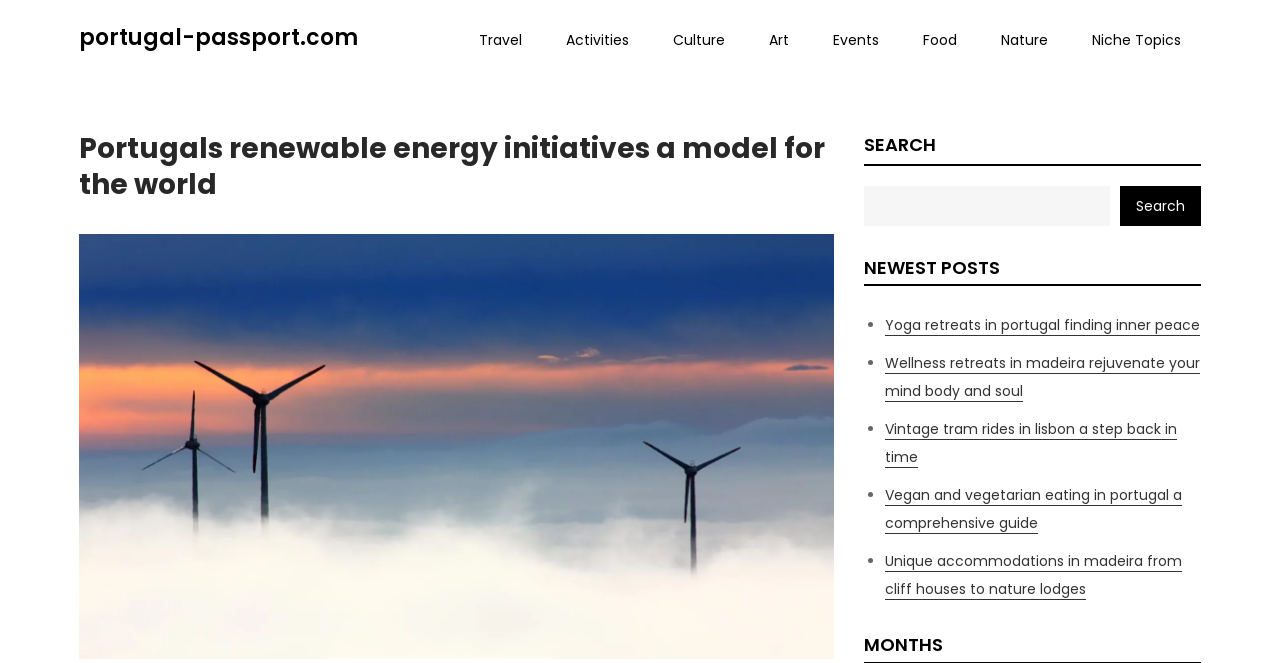From the webpage screenshot, identify the region described by parent_node: Search name="s". Provide the bounding box coordinates as (top-left x, top-left y, bottom-right x, bottom-right y), with each value being a floating point number between 0 and 1.

[0.675, 0.281, 0.867, 0.341]